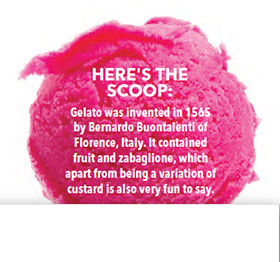Generate an in-depth description of the visual content.

The image showcases a vibrant pink scoop of gelato, evoking a sense of refreshing indulgence. Accompanying this delightful visual is the text "HERE'S THE SCOOP:", which serves as an introduction to the fascinating history of gelato. The description emphasizes that gelato was invented in 1565 by Bernardo Buontalenti in Florence, Italy, and highlights its unique ingredients, including fruit and zabaglione. This presentation not only celebrates the rich tradition of gelato but also invites viewers to appreciate its flavorful and cultural significance, playfully noting that zabaglione, a variation of custard, is quite fun to pronounce.